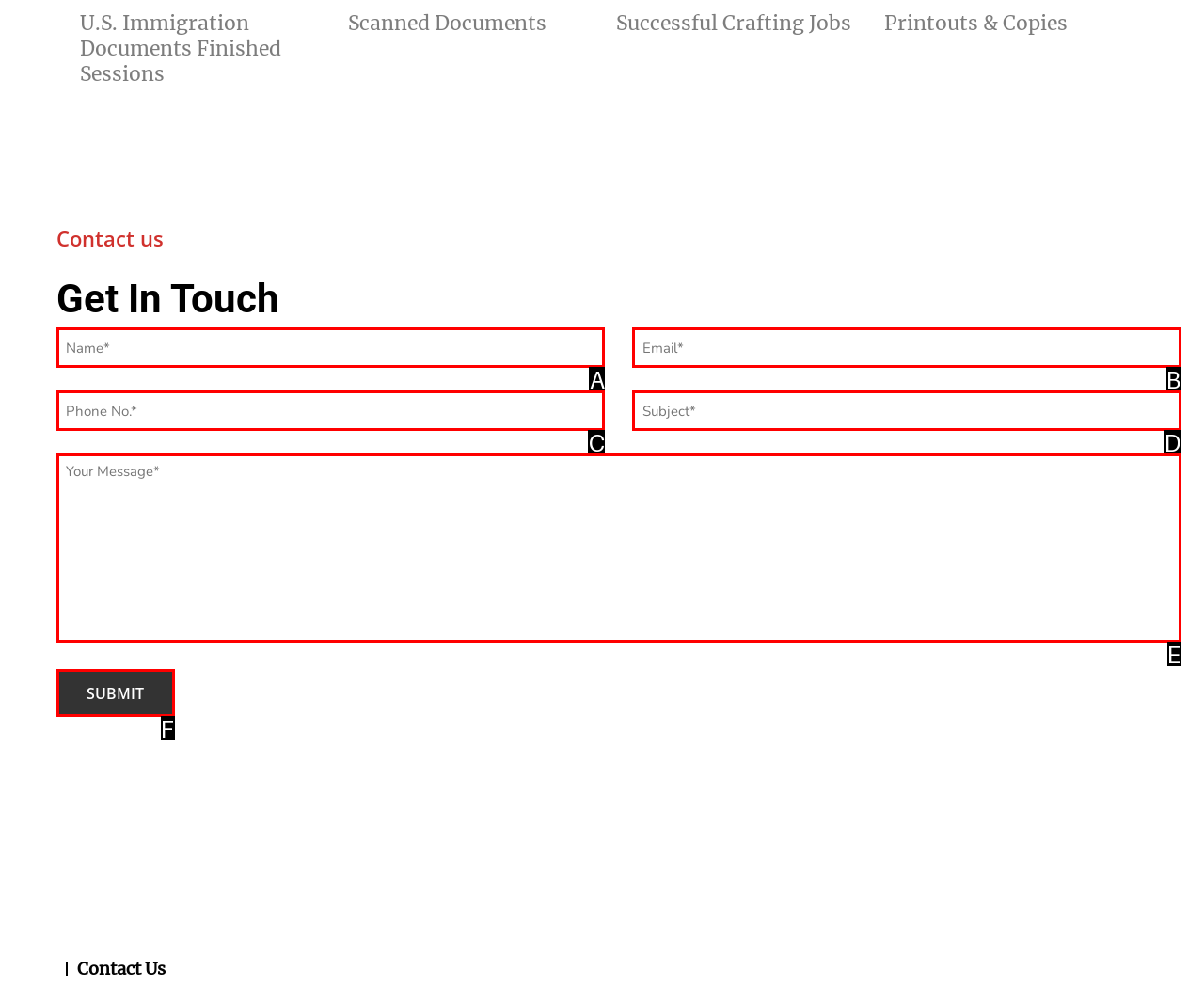Given the description: value="Submit", pick the option that matches best and answer with the corresponding letter directly.

F